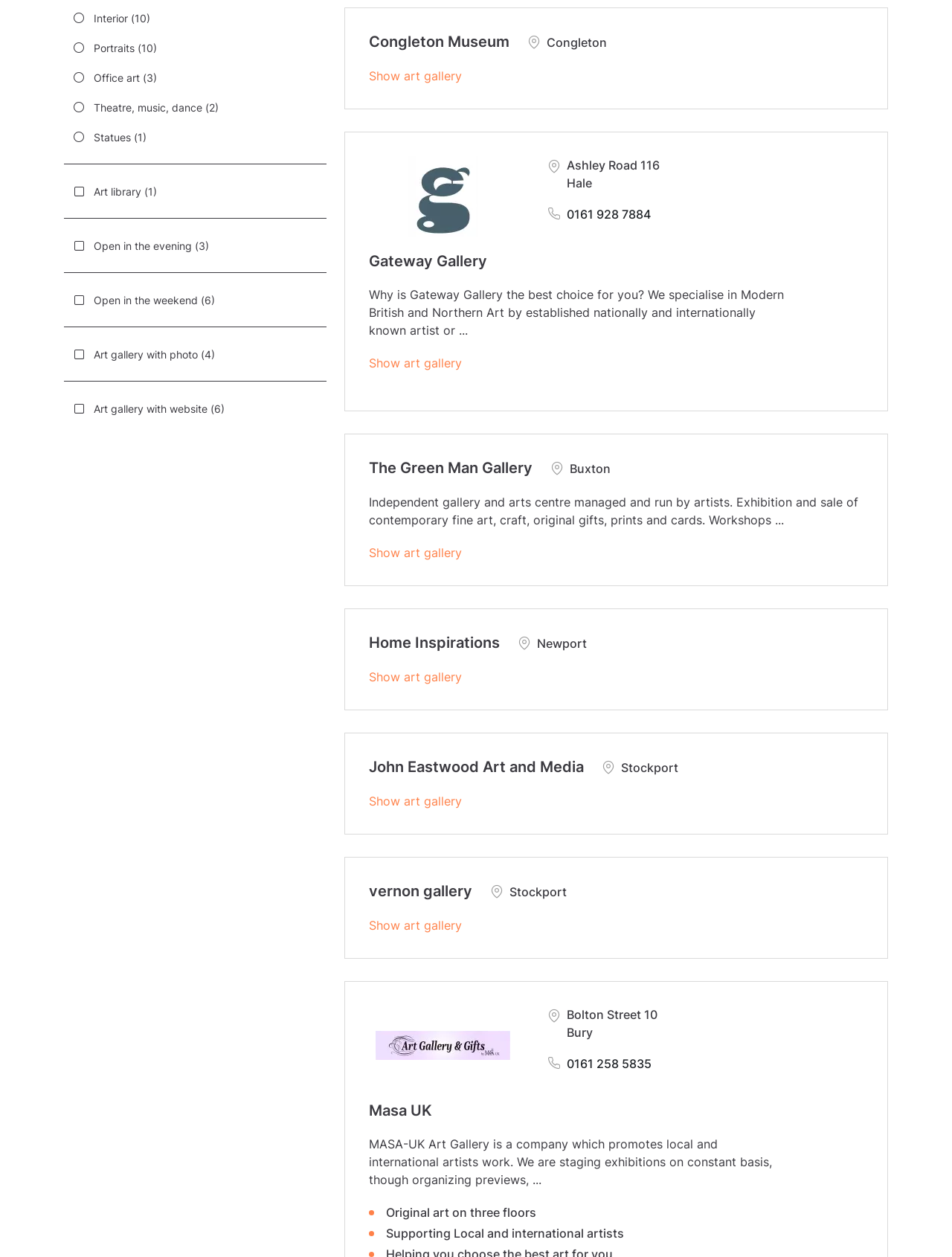Identify the bounding box coordinates for the UI element described as: "Office art (3)".

[0.067, 0.05, 0.343, 0.074]